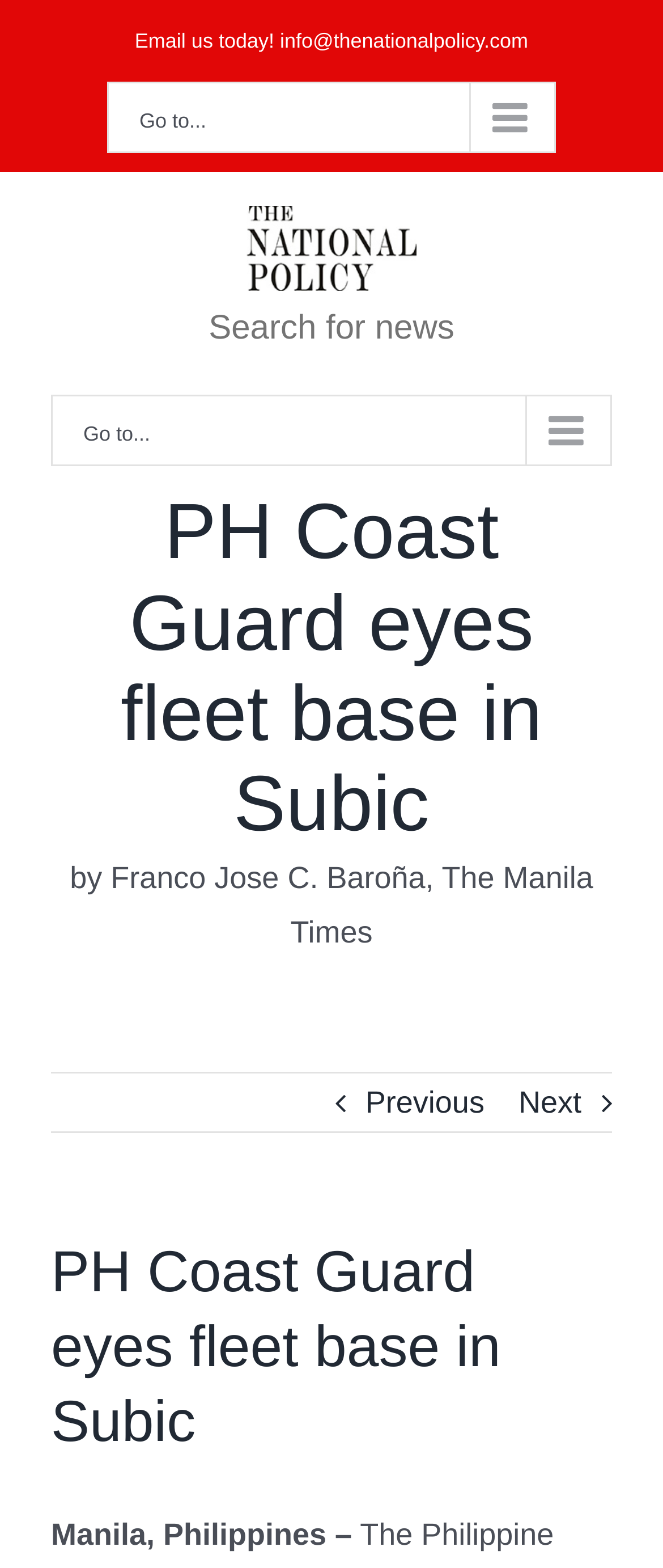Detail the webpage's structure and highlights in your description.

The webpage appears to be a news article from "The National Policy" website. At the top-left corner, there is a logo of "The National Policy" accompanied by a link to the website's homepage. Below the logo, there is a search bar with a heading "Search for news". 

To the right of the search bar, there is a secondary mobile menu button, which is not expanded. Below the search bar, there is a main menu mobile button, also not expanded. 

The main content of the webpage is an article with the title "PH Coast Guard eyes fleet base in Subic" written by Franco Jose C. Baroña from The Manila Times. The article's content starts with the text "Manila, Philippines –". 

Above the article, there are navigation links to previous and next articles, represented by arrow icons. There is also a repetition of the article title below these navigation links. 

At the top-right corner, there is a link to email the website, "Email us today! info@thenationalpolicy.com".